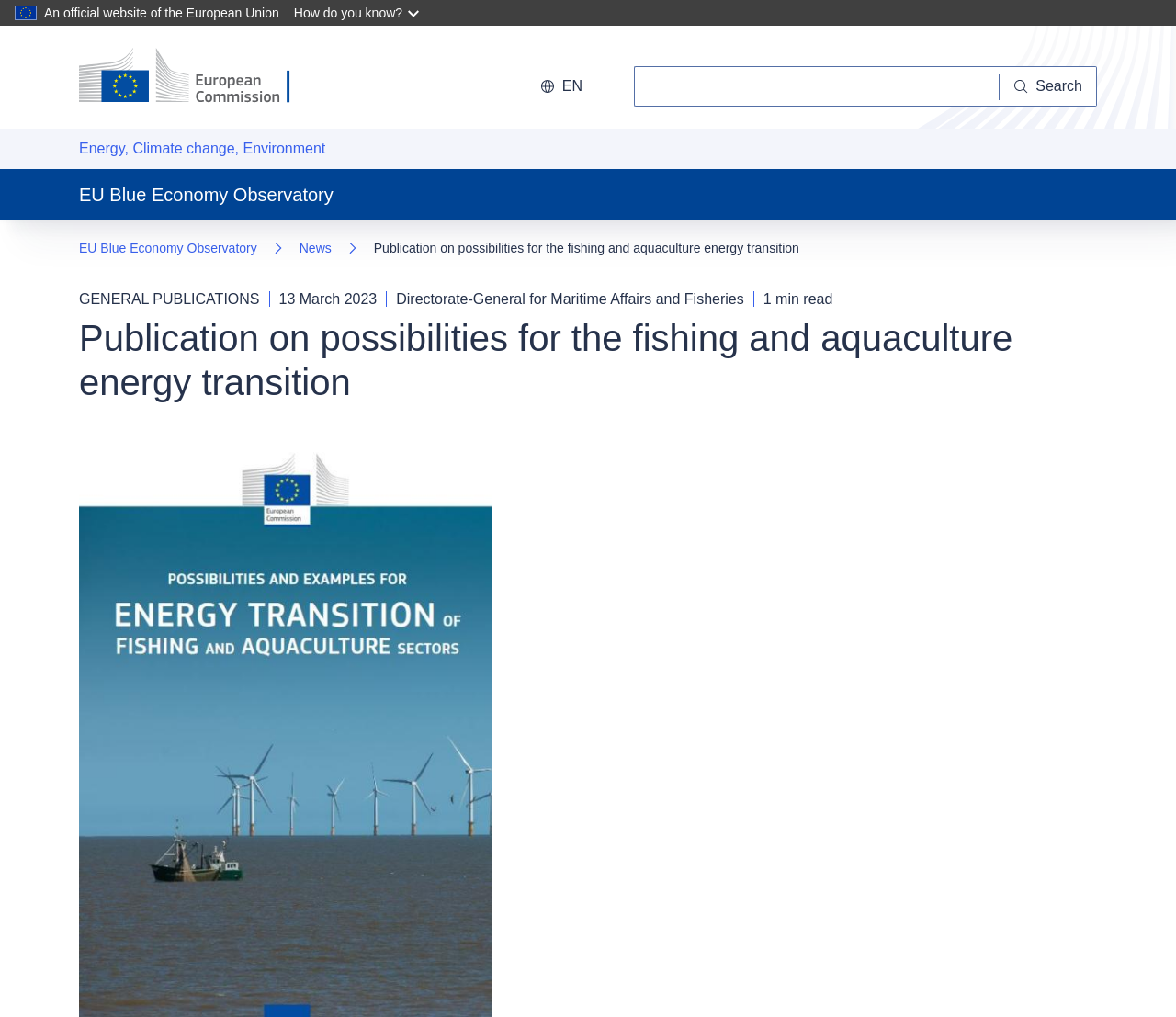What is the name of the observatory mentioned?
Based on the image, give a concise answer in the form of a single word or short phrase.

EU Blue Economy Observatory